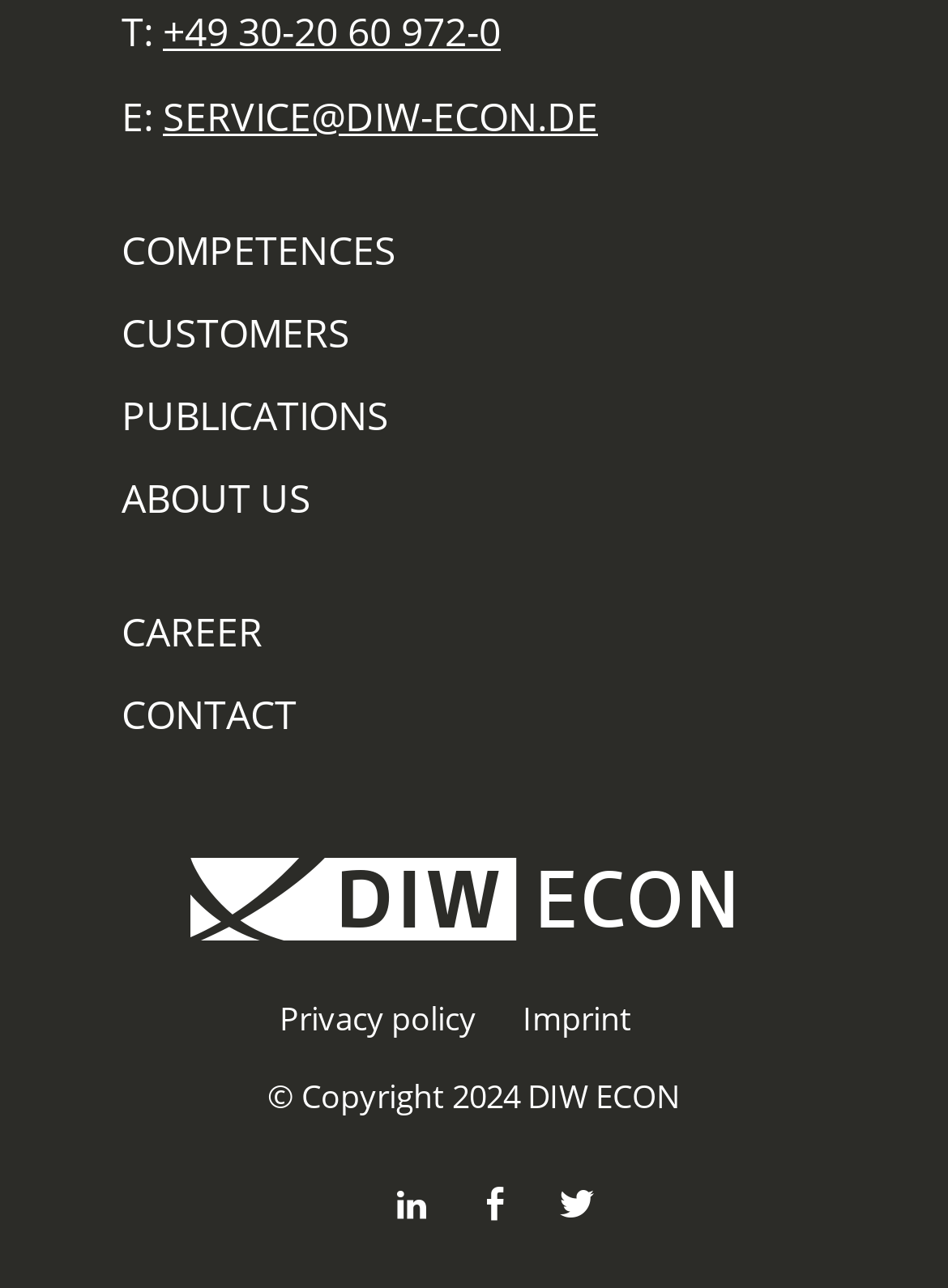What is the email address to contact for service?
Please provide a single word or phrase as the answer based on the screenshot.

SERVICE@DIW-ECON.DE